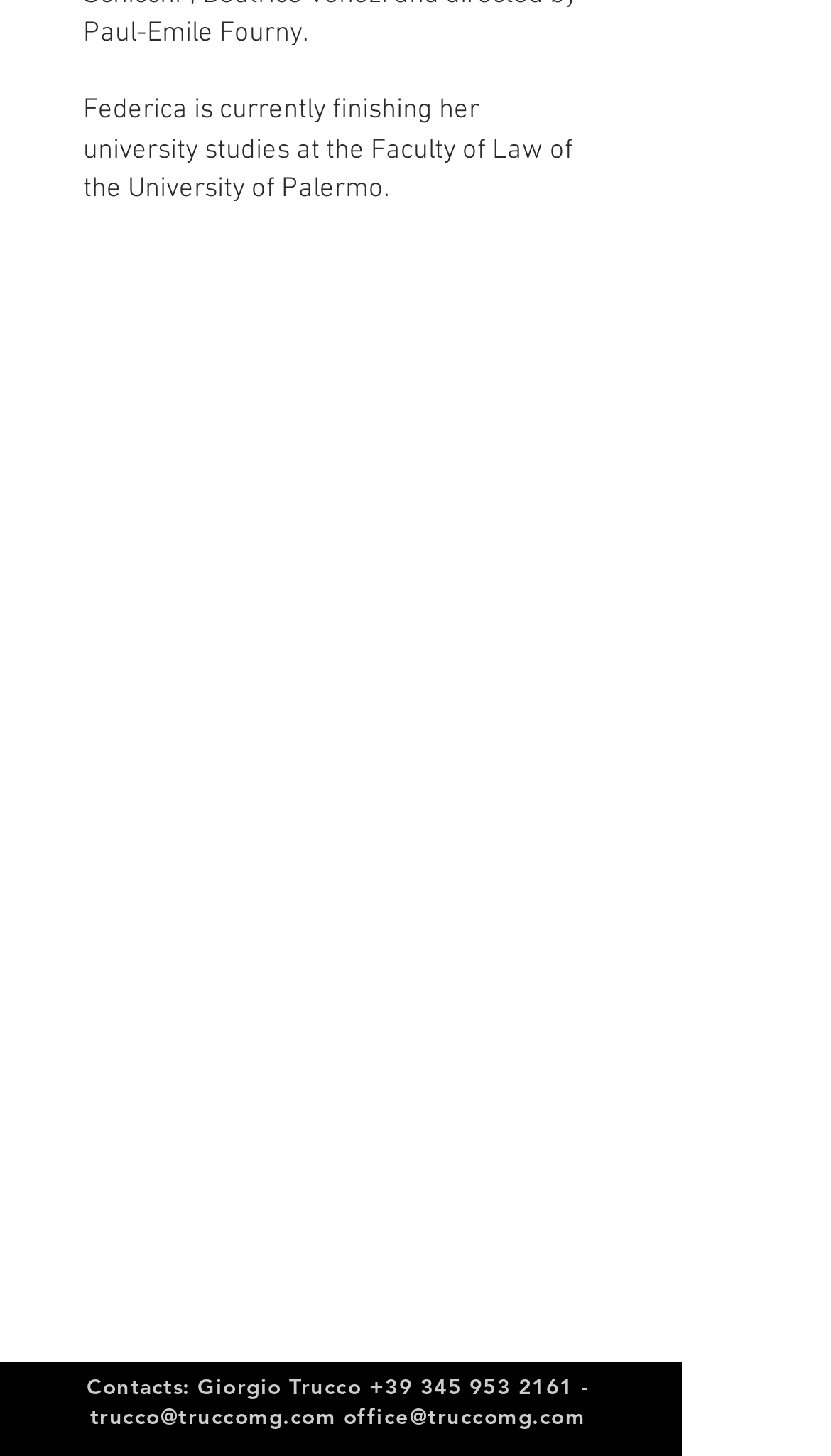Answer the following in one word or a short phrase: 
What is the name of the website linked in the first paragraph?

Operabase